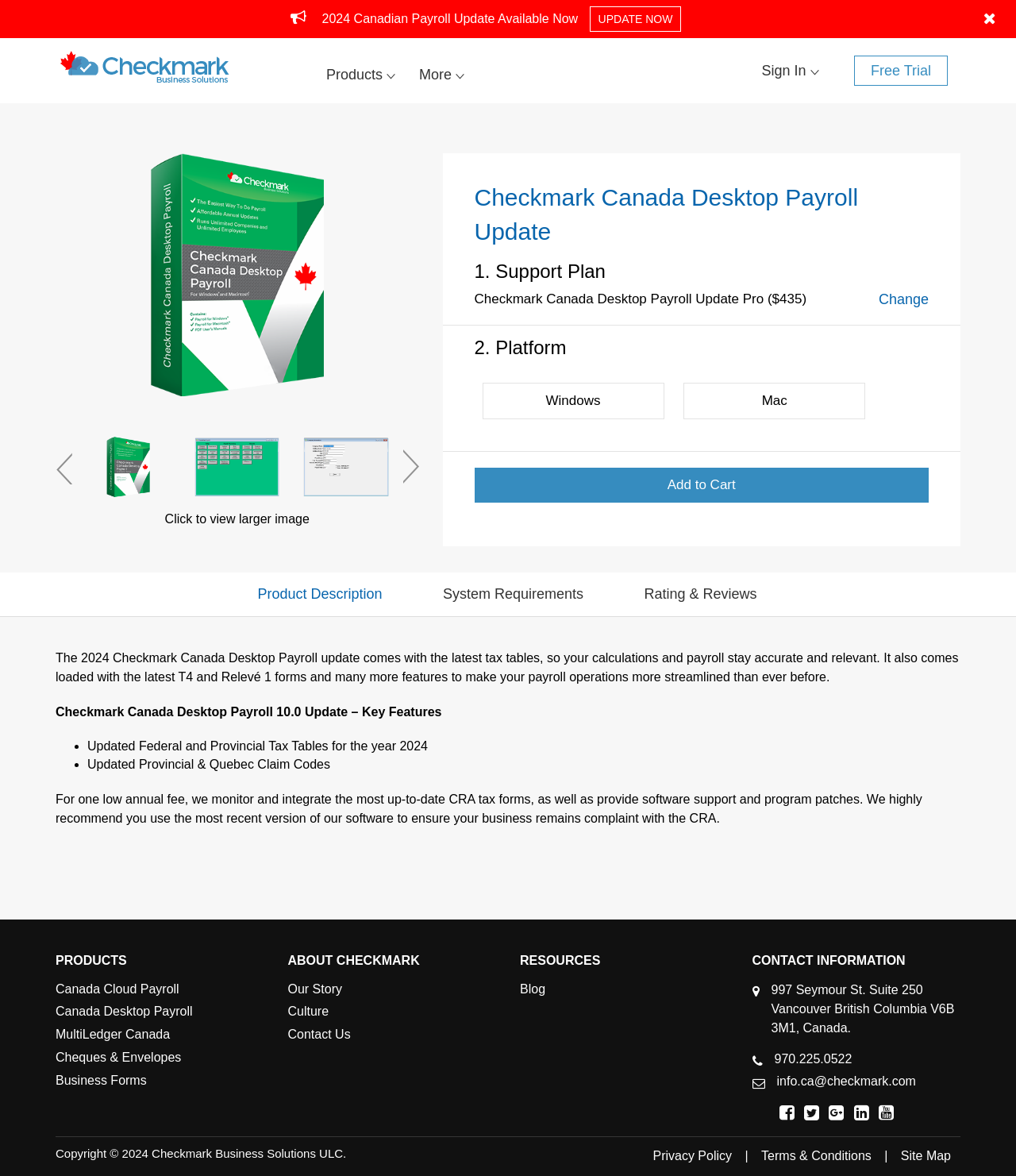Locate the bounding box coordinates of the area you need to click to fulfill this instruction: 'Add the product to cart'. The coordinates must be in the form of four float numbers ranging from 0 to 1: [left, top, right, bottom].

[0.467, 0.398, 0.914, 0.428]